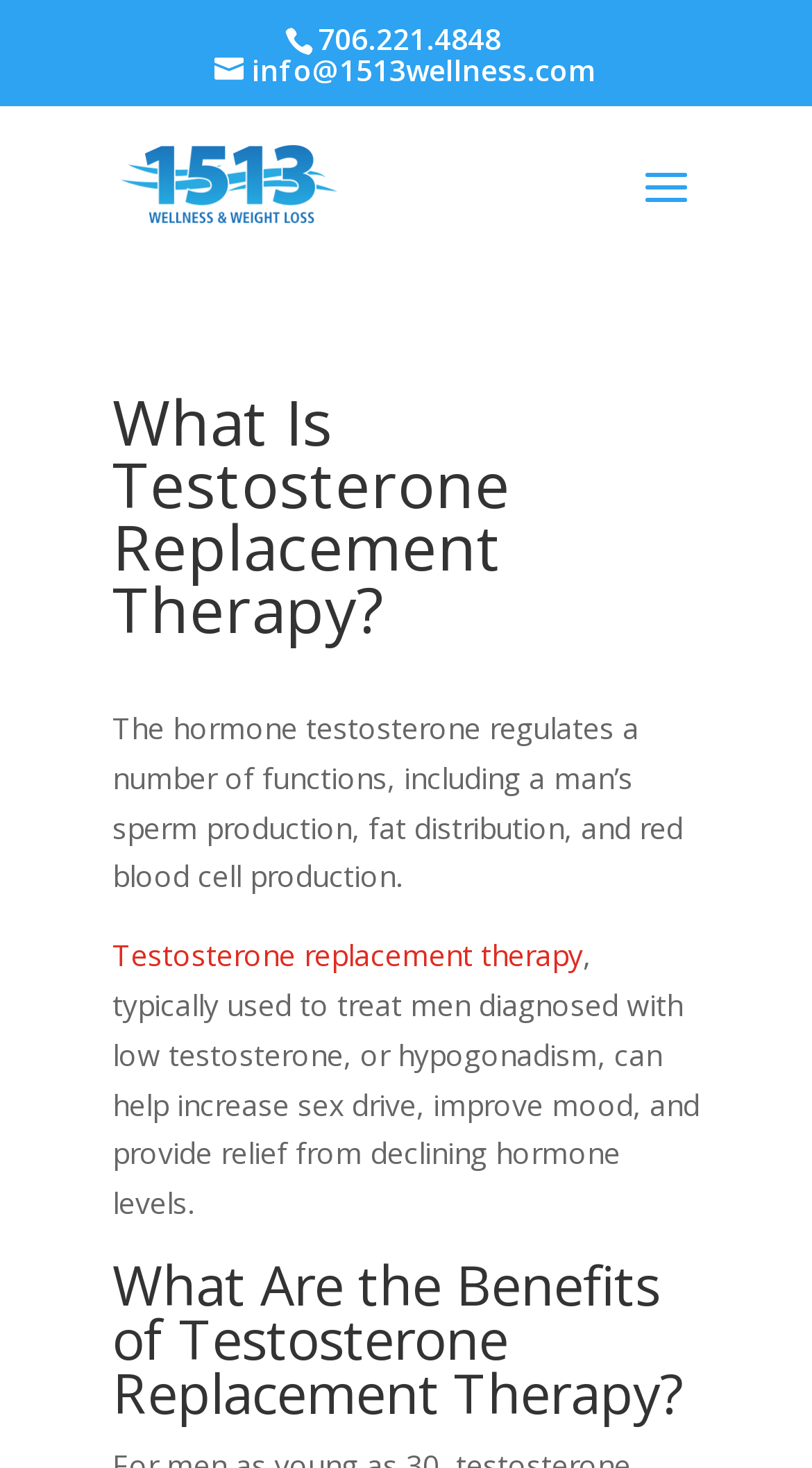Please find the top heading of the webpage and generate its text.

What Is Testosterone Replacement Therapy?